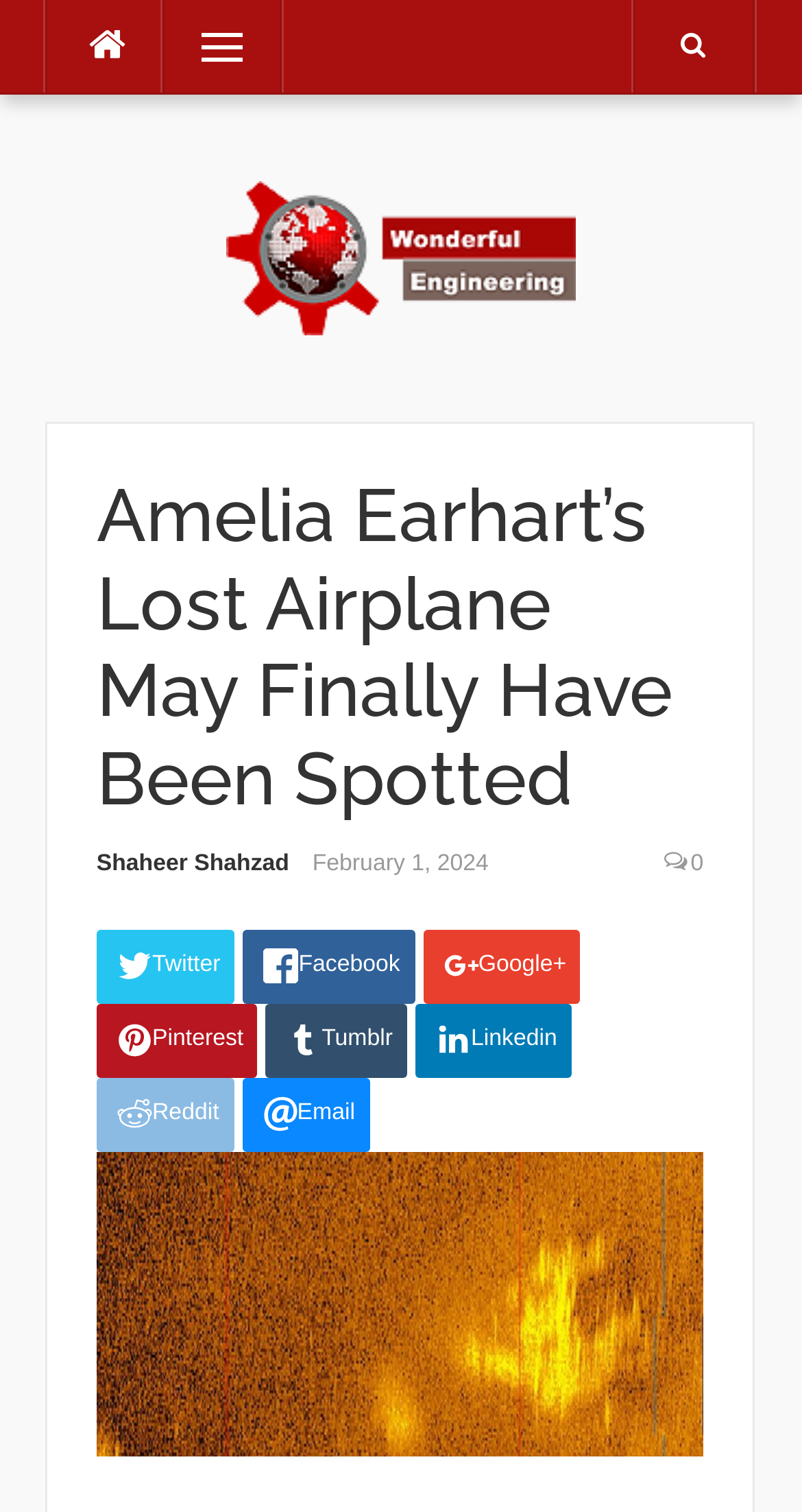Please determine the bounding box coordinates of the area that needs to be clicked to complete this task: 'Read the article by Shaheer Shahzad'. The coordinates must be four float numbers between 0 and 1, formatted as [left, top, right, bottom].

[0.12, 0.563, 0.361, 0.579]